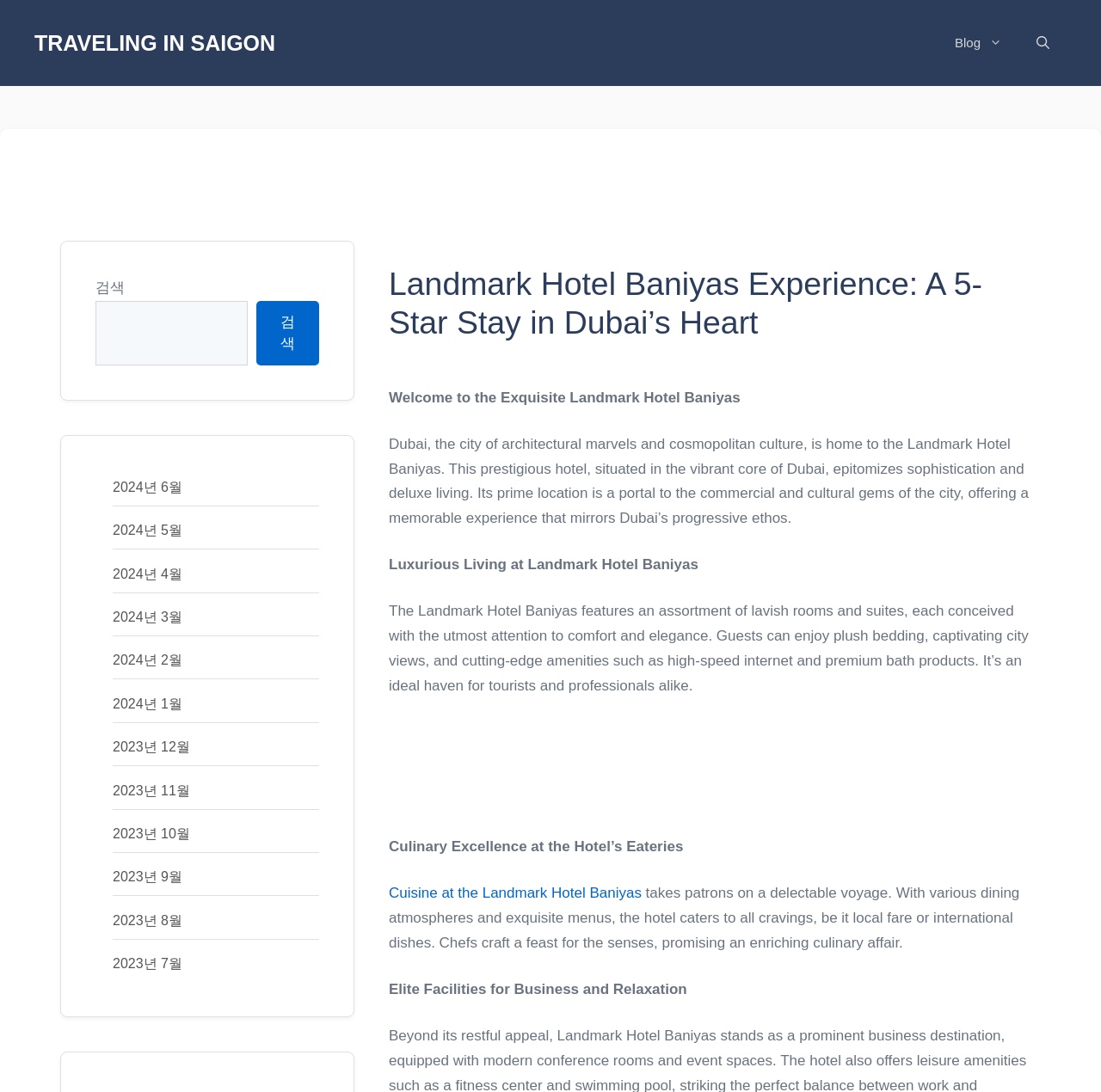Locate the bounding box coordinates of the element to click to perform the following action: 'Open search'. The coordinates should be given as four float values between 0 and 1, in the form of [left, top, right, bottom].

[0.926, 0.016, 0.969, 0.063]